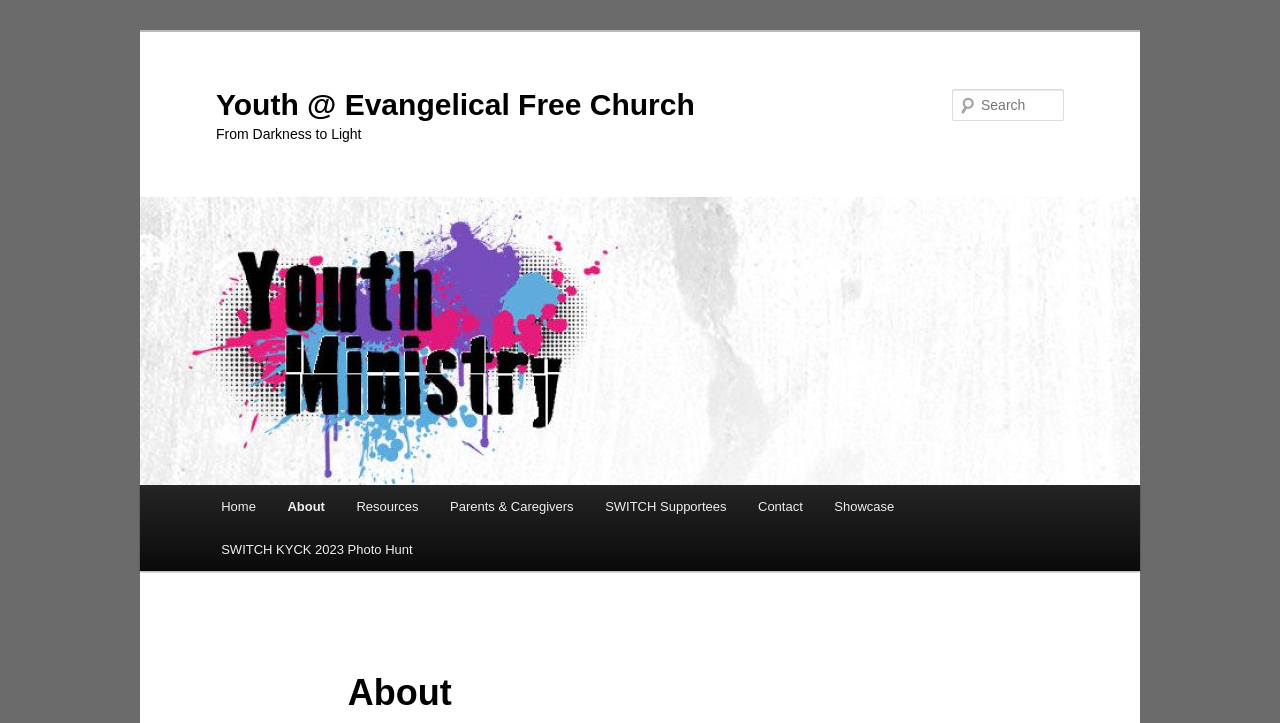Specify the bounding box coordinates for the region that must be clicked to perform the given instruction: "Visit the online store".

None